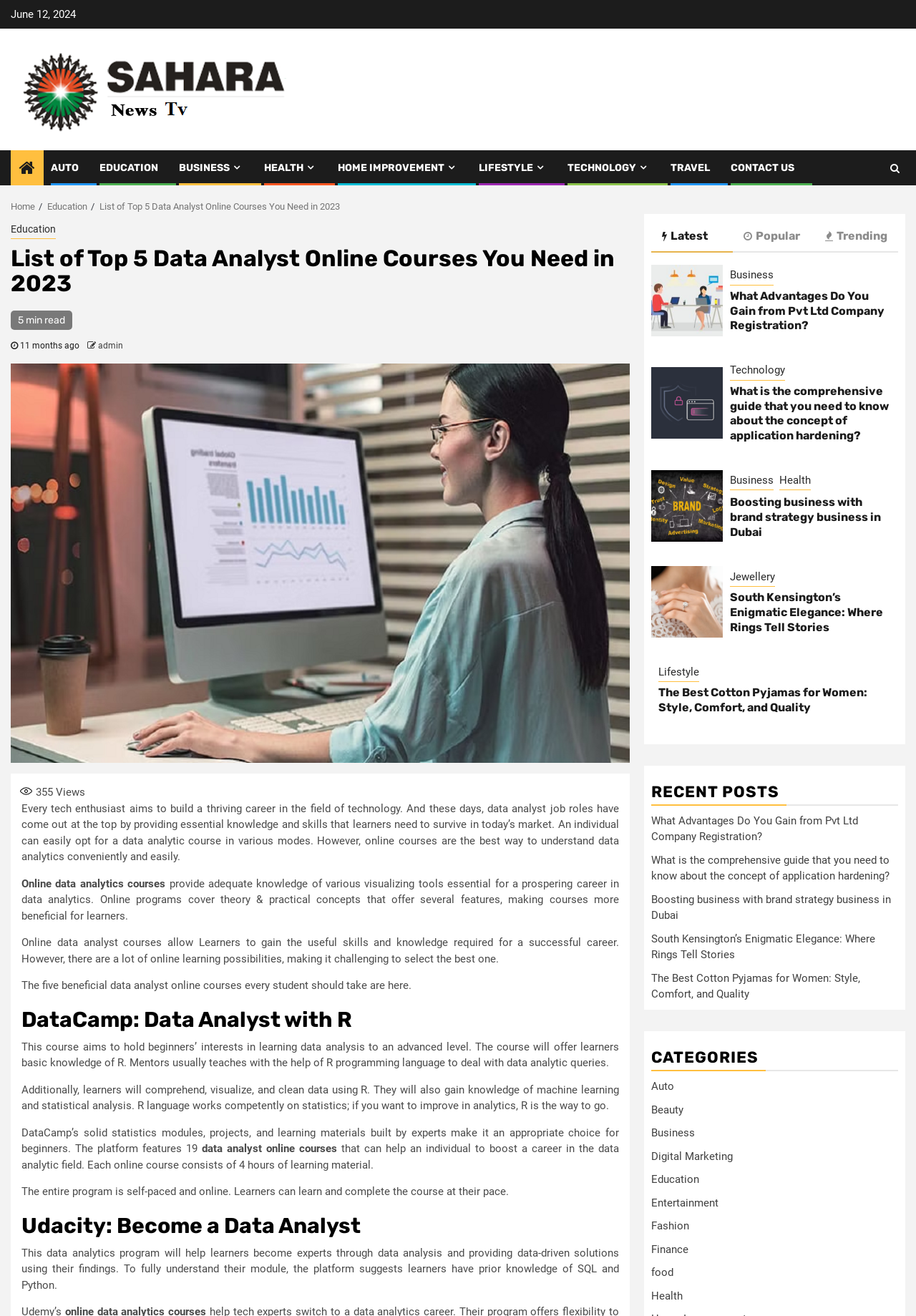Please provide the bounding box coordinates for the element that needs to be clicked to perform the instruction: "click on the 'CONTACT US' link". The coordinates must consist of four float numbers between 0 and 1, formatted as [left, top, right, bottom].

[0.798, 0.123, 0.867, 0.132]